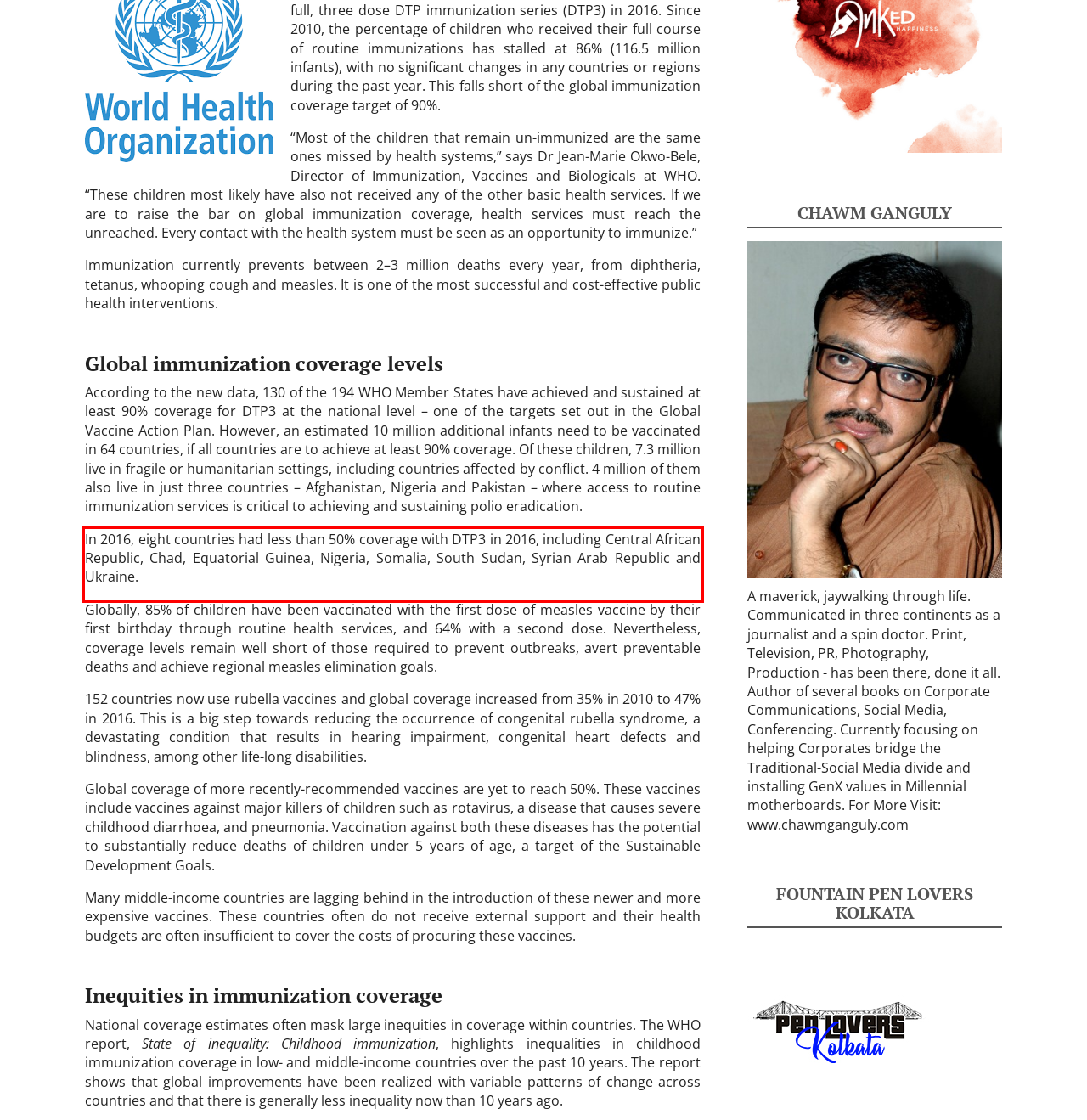You have a screenshot with a red rectangle around a UI element. Recognize and extract the text within this red bounding box using OCR.

In 2016, eight countries had less than 50% coverage with DTP3 in 2016, including Central African Republic, Chad, Equatorial Guinea, Nigeria, Somalia, South Sudan, Syrian Arab Republic and Ukraine.